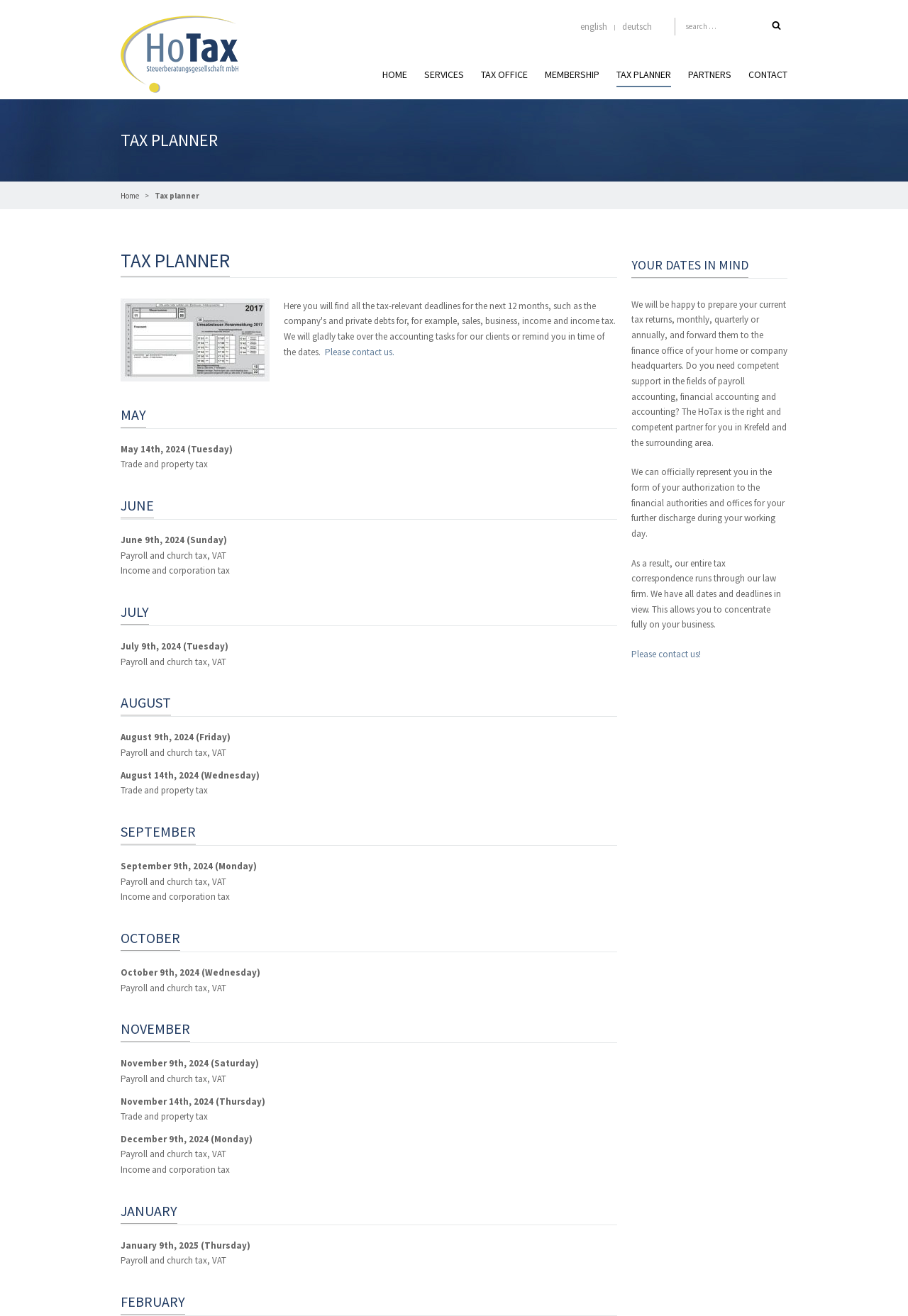Highlight the bounding box coordinates of the element you need to click to perform the following instruction: "Contact us."

[0.824, 0.051, 0.867, 0.065]